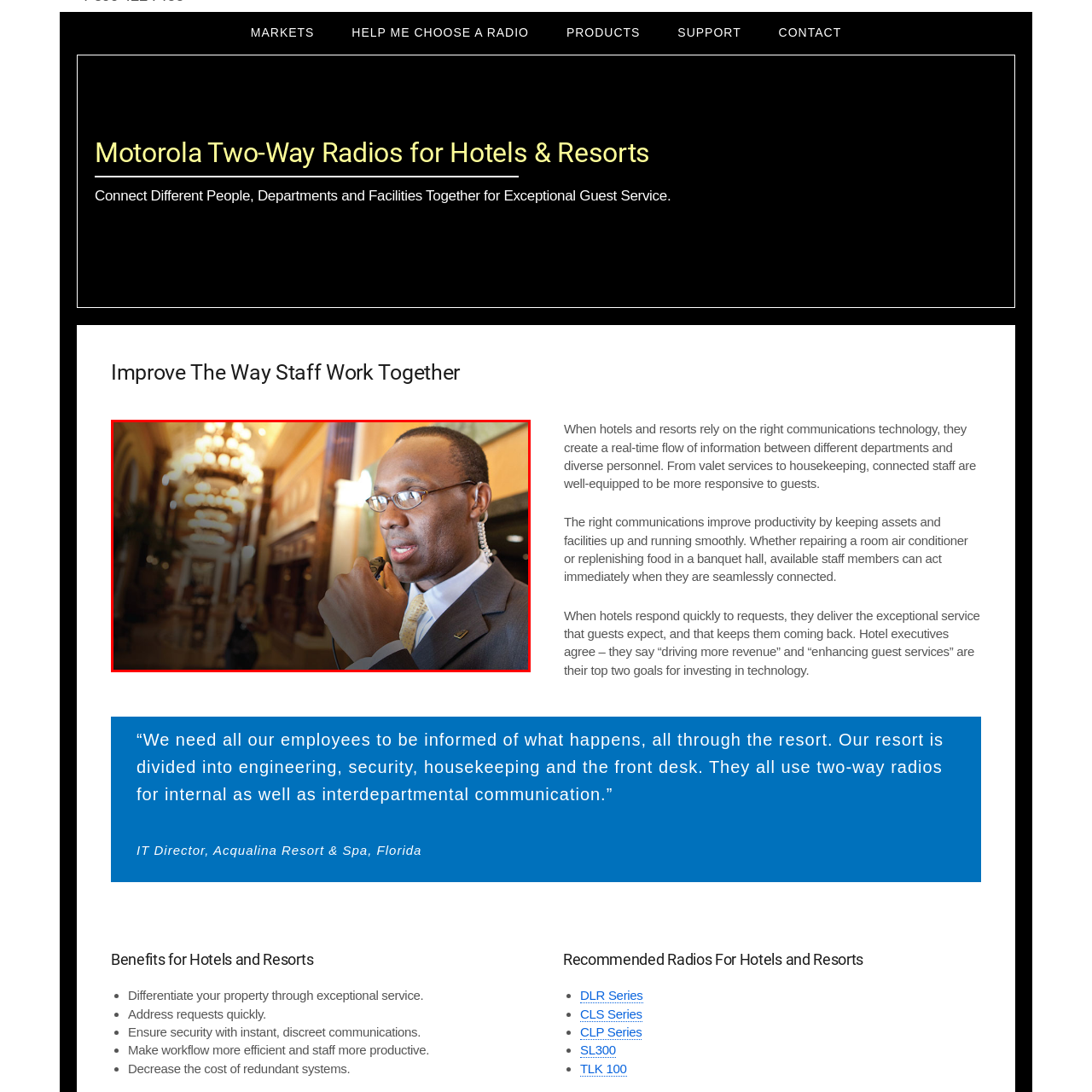What is the man holding in his hand?
Focus on the area marked by the red bounding box and respond to the question with as much detail as possible.

The man is holding a two-way radio in his hand, which is a device used for communication, indicating his role in ensuring effective communication within the hotel or resort.